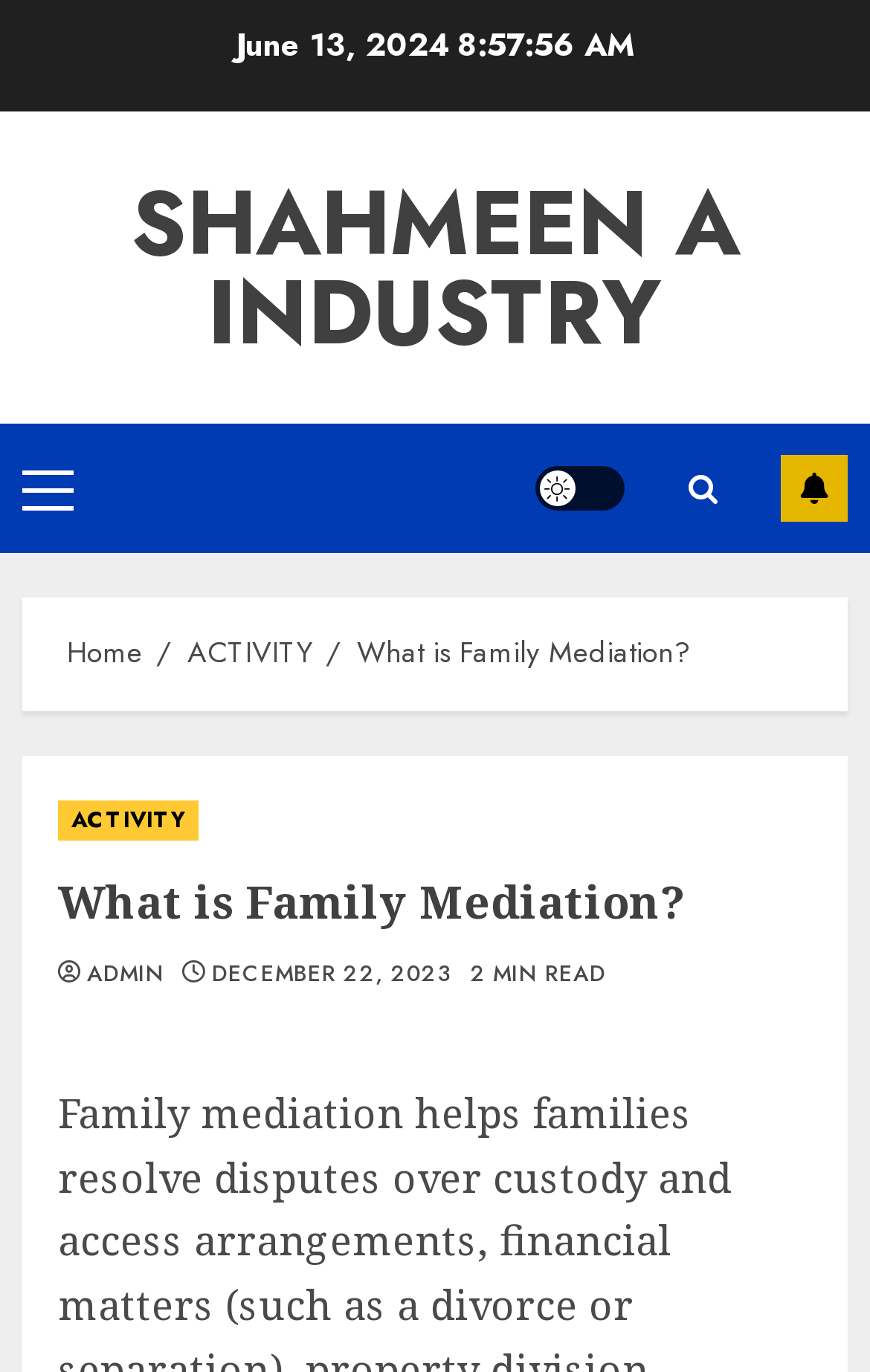Create a detailed narrative of the webpage’s visual and textual elements.

The webpage appears to be an article about family mediation, with a focus on resolving disputes over custody, access arrangements, and financial matters. 

At the top of the page, there is a date "June 13, 2024" and a link to "SHAHMEEN A INDUSTRY" that spans most of the width of the page. Below this, there is a primary menu with a link labeled "Primary Menu" and a light/dark button. 

To the right of the primary menu, there are three links: a search icon, a "SUBSCRIBE" button, and a link to an unknown page. 

Below these elements, there is a navigation section with breadcrumbs, consisting of three links: "Home", "ACTIVITY", and the current page "What is Family Mediation?". 

The main content of the page is headed by a large header that spans the width of the page, with links to "ACTIVITY" and "ADMIN" on the left, and a date "DECEMBER 22, 2023" and a "2 MIN READ" label on the right. The main title "What is Family Mediation?" is centered below these links.